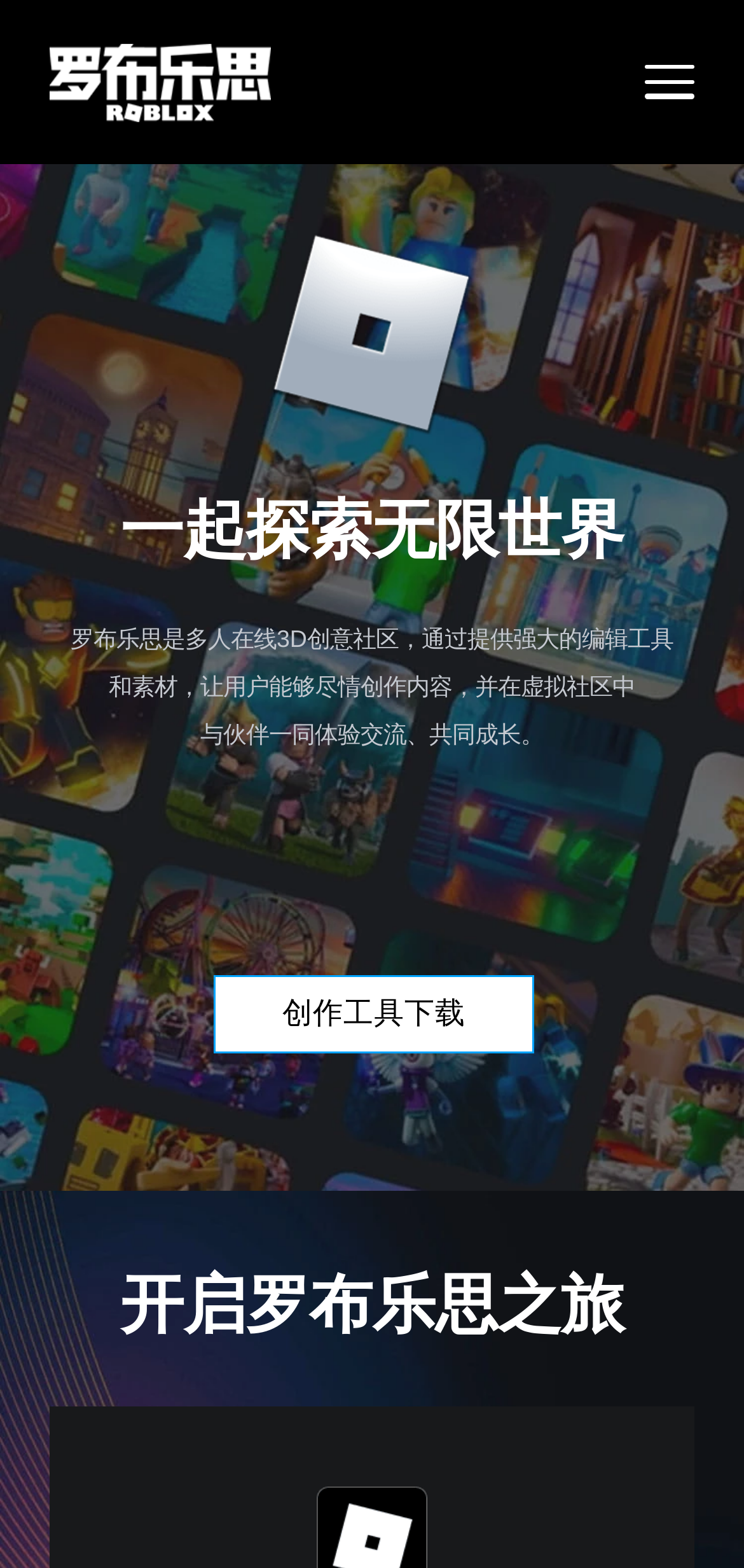What is the name of the online community?
Refer to the screenshot and deliver a thorough answer to the question presented.

The name of the online community can be found in the link element with the text '罗布乐思' at the top of the webpage, which is likely to be the main title of the website.